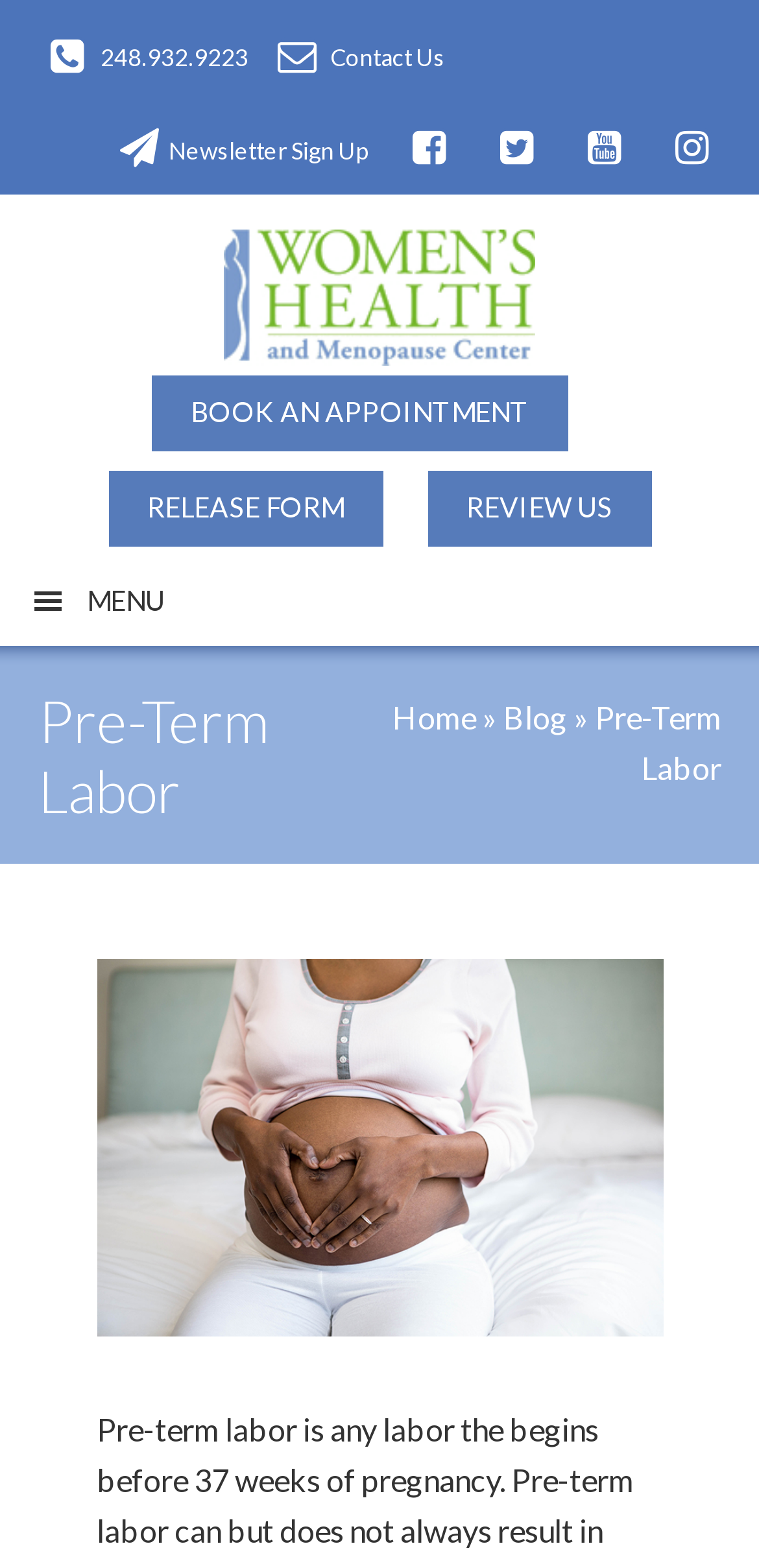Find and provide the bounding box coordinates for the UI element described with: "Home".

[0.517, 0.445, 0.627, 0.468]